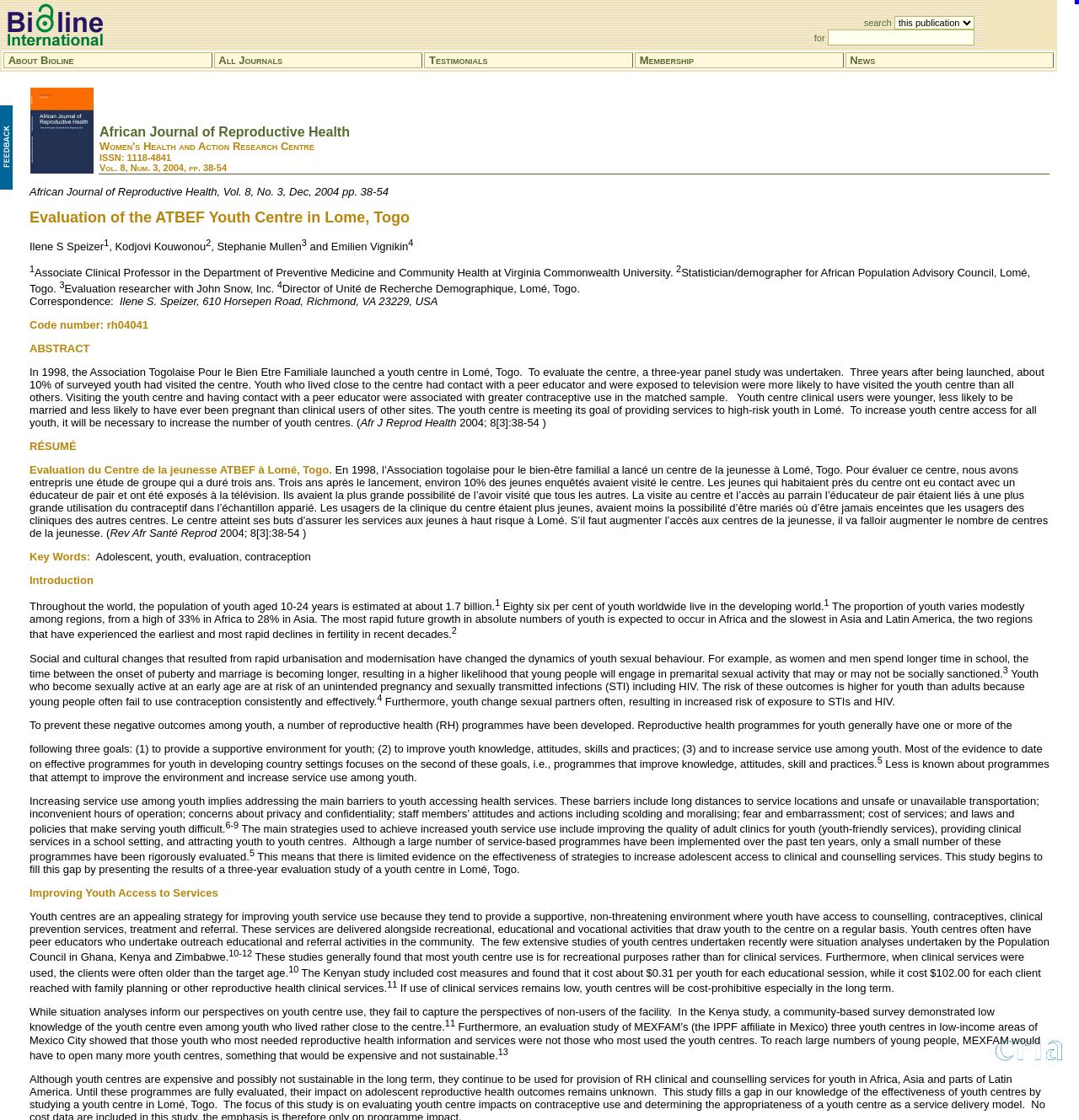Please mark the bounding box coordinates of the area that should be clicked to carry out the instruction: "check the keywords".

[0.084, 0.491, 0.288, 0.503]